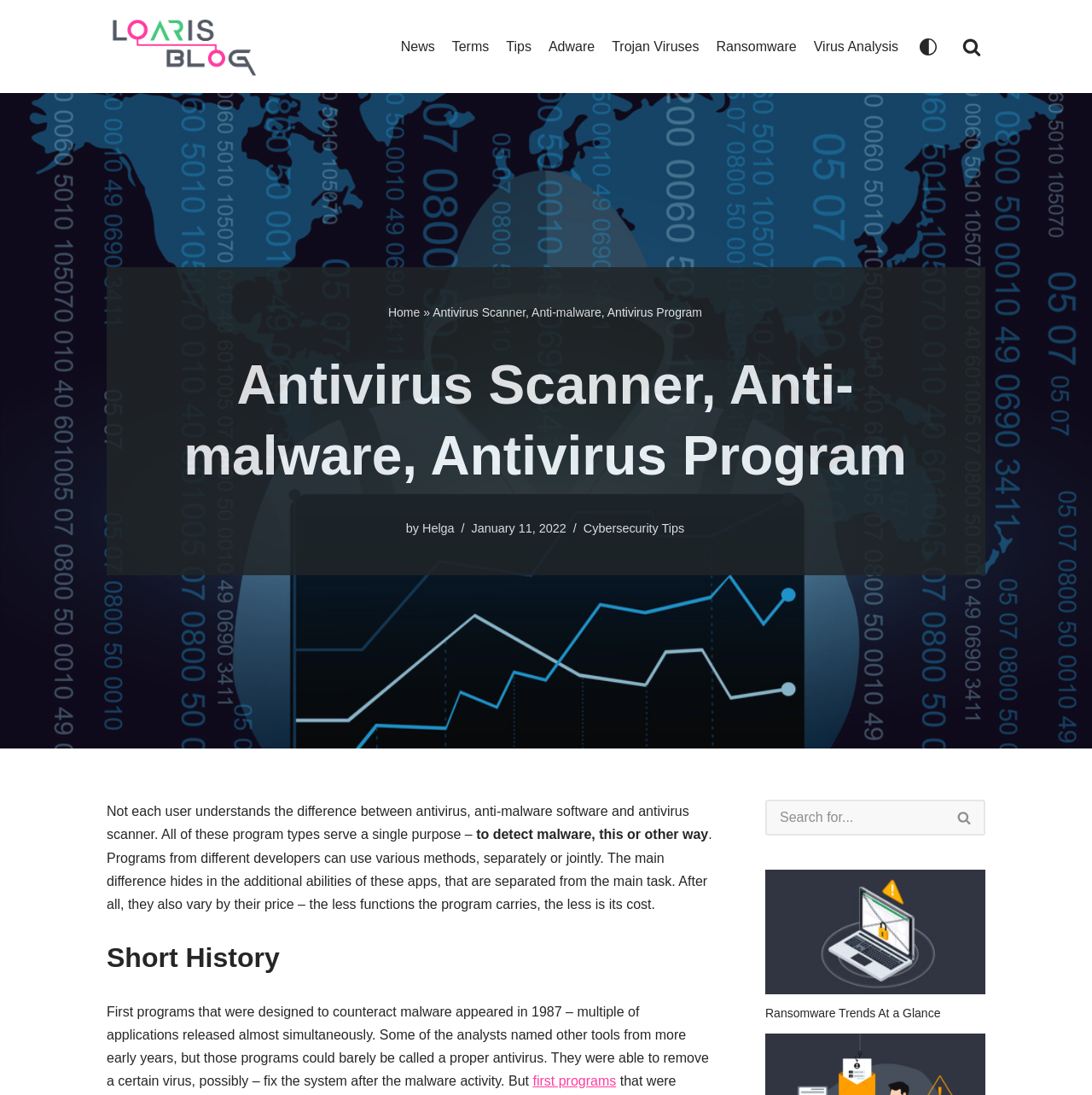Answer the question briefly using a single word or phrase: 
How many search boxes are on the webpage?

1